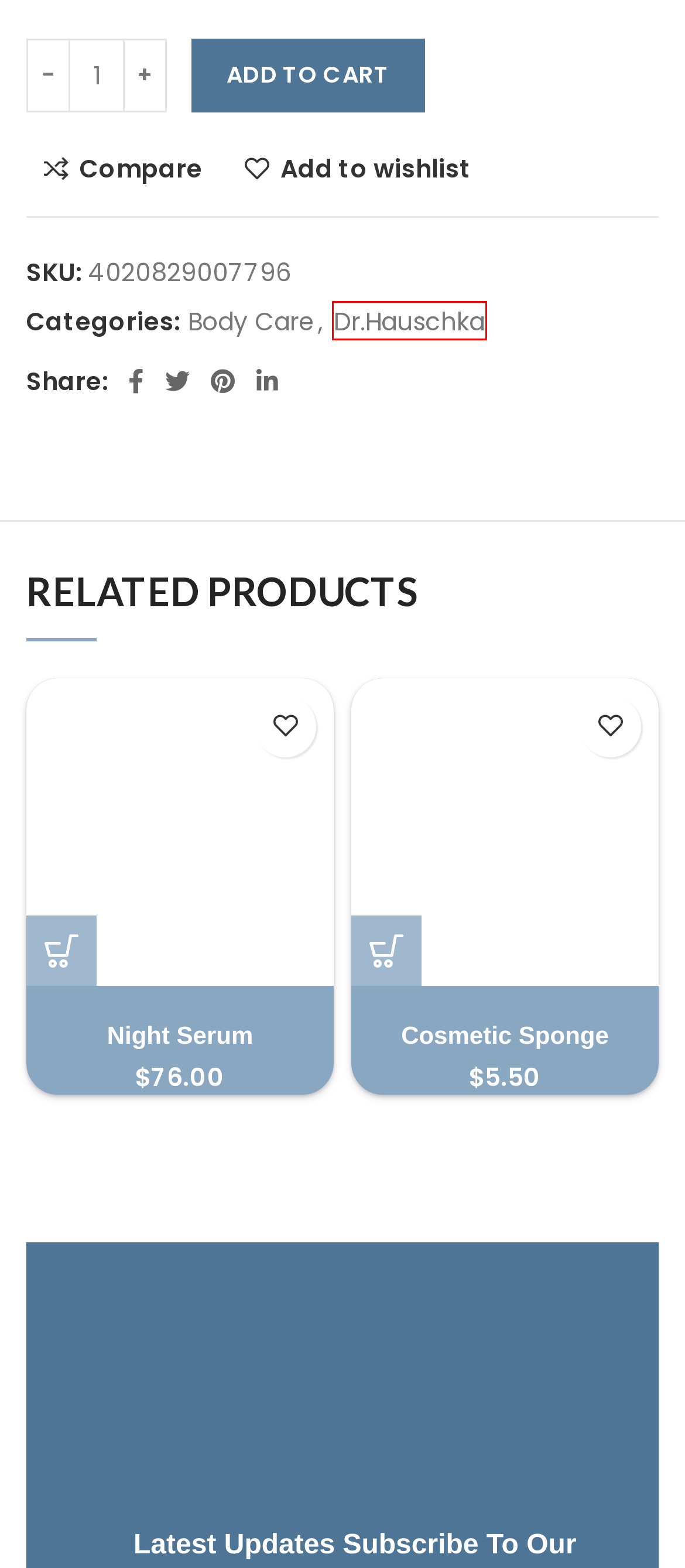You have a screenshot showing a webpage with a red bounding box around a UI element. Choose the webpage description that best matches the new page after clicking the highlighted element. Here are the options:
A. Night Serum - Oxygen Facial Clinic
B. Dr.Hauschka Archives - Oxygen Facial Clinic
C. Rose Nurturing Bath Essence - Oxygen Facial Clinic
D. Medi Aesthetic Facials Clinic in North Vancouver
E. Cosmetic Sponge - Oxygen Facial Clinic
F. Contact Us -
G. Body Care Archives - Oxygen Facial Clinic
H. Oxygen Facial and Electrolysis Clinic in North Vancouver, BC

B